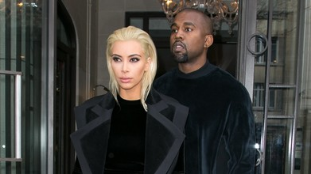Elaborate on all the features and components visible in the image.

In a striking moment captured in the heart of a city, Kim Kardashian and Kanye West are seen stepping out together, exuding an elegant yet powerful presence. Kim sports a sleek, dark ensemble accented with a sharp, tailored coat, her platinum blonde hair styled impeccably, showcasing her fashion-forward aesthetics. Beside her, Kanye, in a matching dark outfit, appears contemplative, embodying a blend of seriousness and style. The backdrop hints at a chic urban setting, underscored by sophisticated architecture, adding to the allure of this high-profile couple. This image resonates in the context of their highly publicized relationship, particularly as it follows significant events in their lives, including the challenges of marriage and the nuances of their family dynamics.